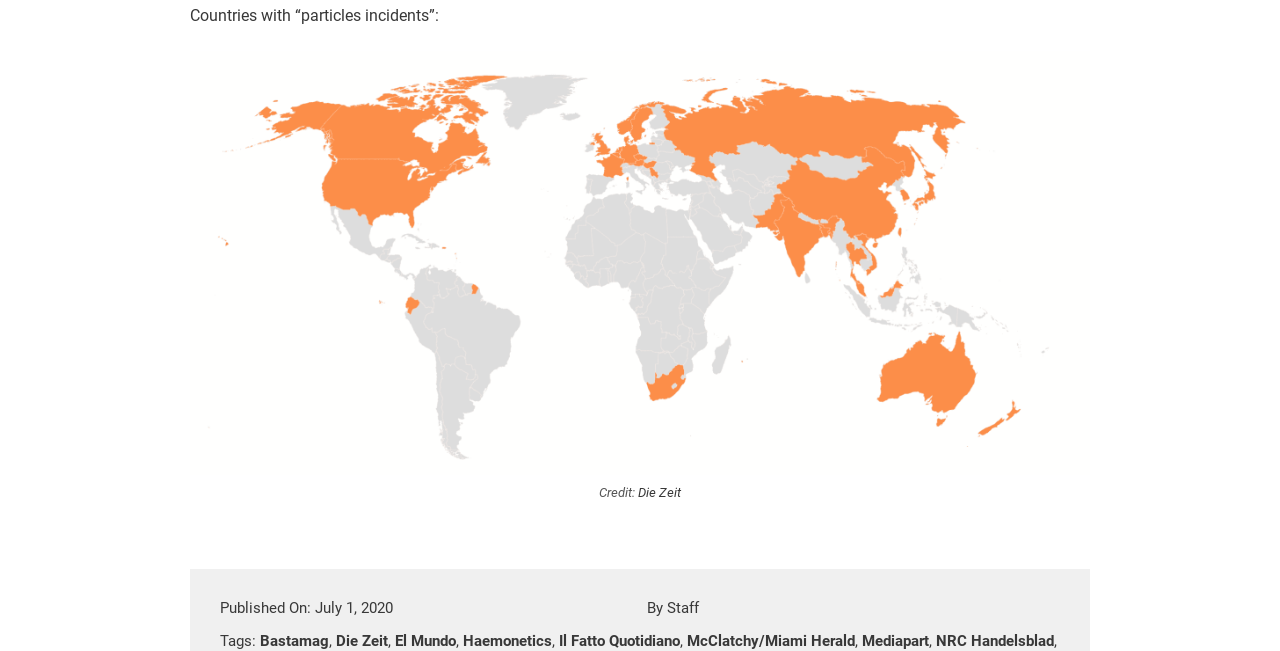Can you find the bounding box coordinates for the UI element given this description: "Prague"? Provide the coordinates as four float numbers between 0 and 1: [left, top, right, bottom].

None